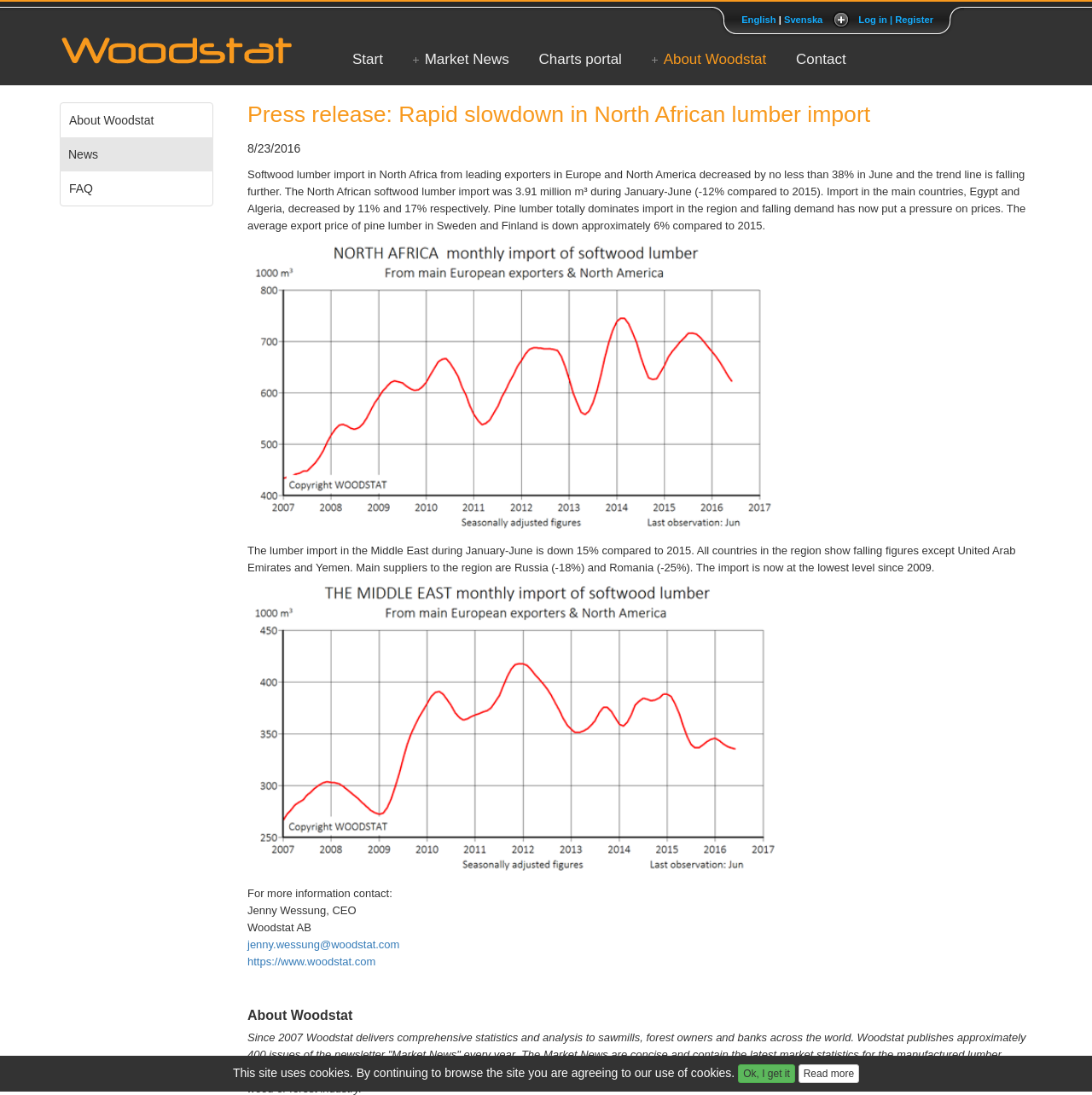What is the percentage decrease in softwood lumber import in North Africa?
Provide a fully detailed and comprehensive answer to the question.

The percentage decrease in softwood lumber import in North Africa is 38% because the text 'Softwood lumber import in North Africa from leading exporters in Europe and North America decreased by no less than 38% in June...' is present on the webpage.